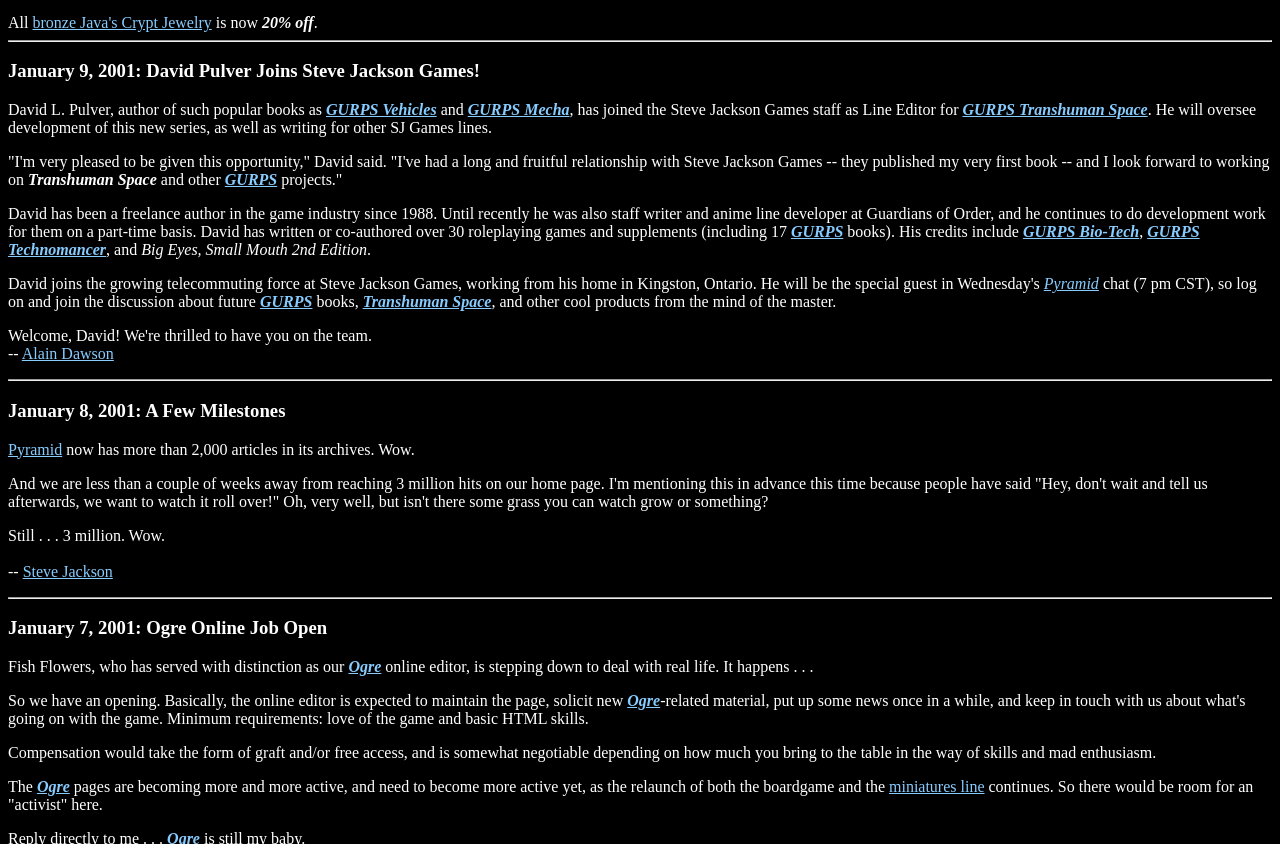Bounding box coordinates are specified in the format (top-left x, top-left y, bottom-right x, bottom-right y). All values are floating point numbers bounded between 0 and 1. Please provide the bounding box coordinate of the region this sentence describes: Transhuman Space

[0.283, 0.347, 0.384, 0.368]